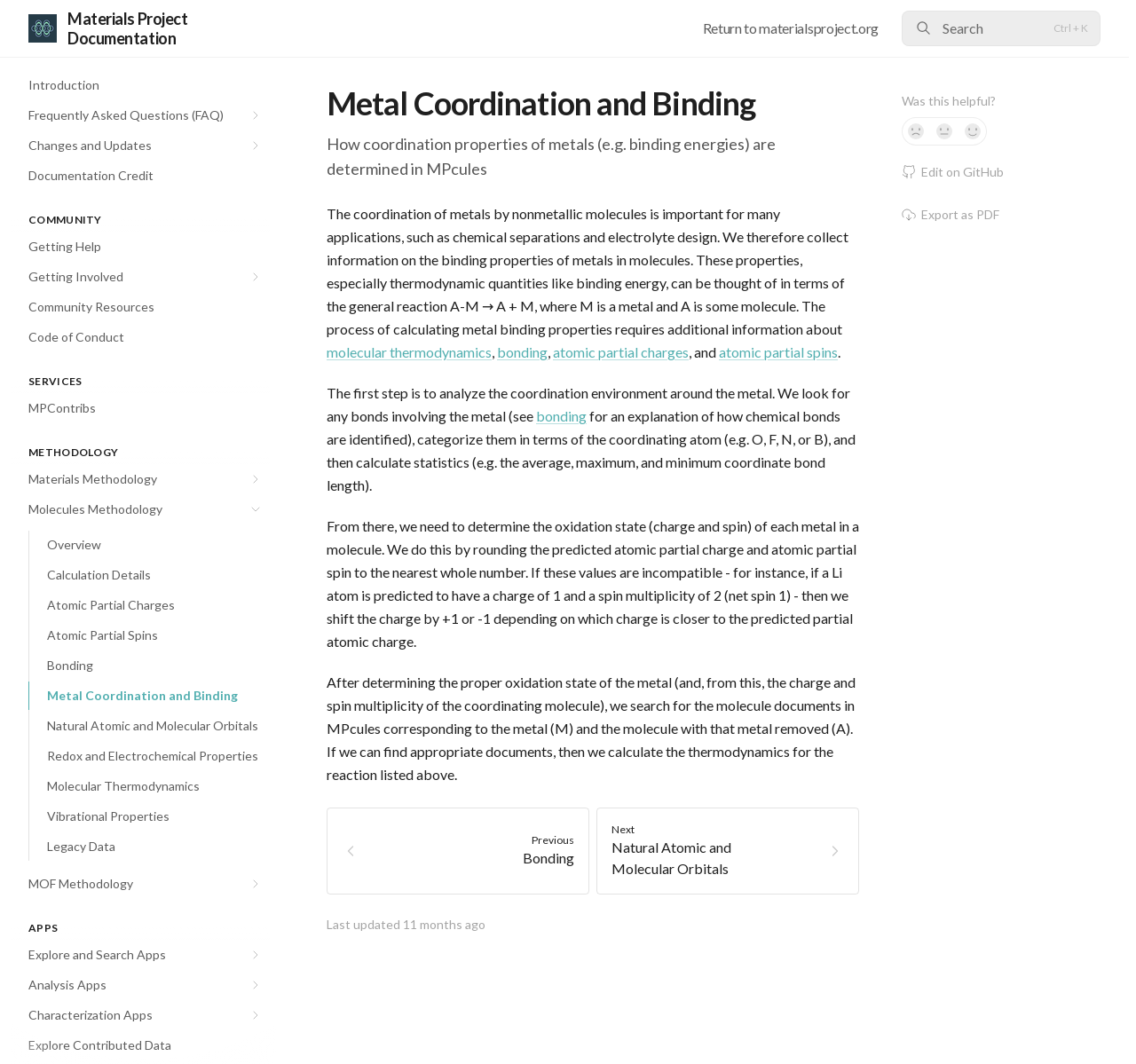Please identify the bounding box coordinates of the area that needs to be clicked to fulfill the following instruction: "Go to 'Metal Coordination and Binding' page."

[0.026, 0.641, 0.238, 0.667]